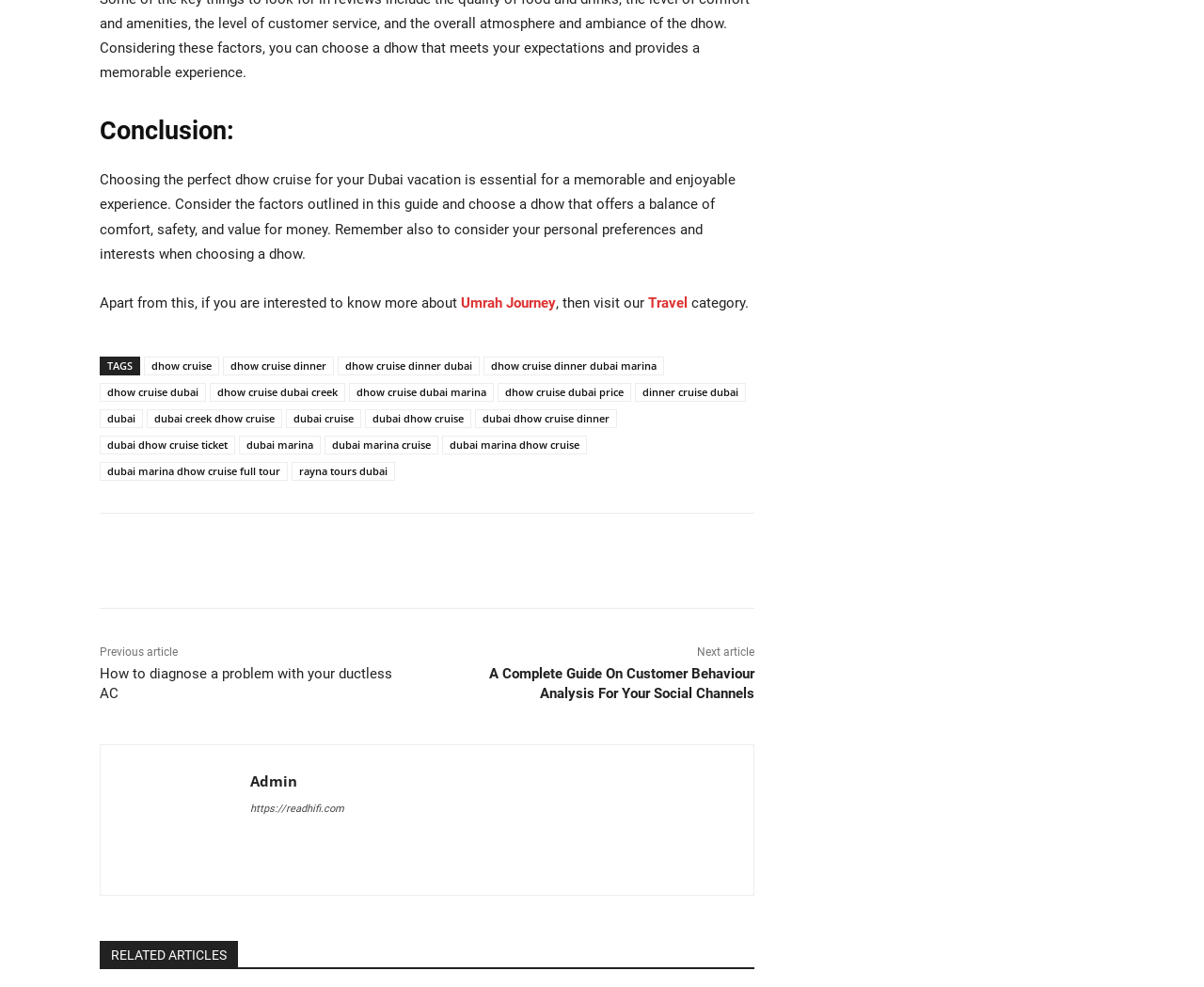Please determine the bounding box coordinates of the element to click in order to execute the following instruction: "Click on the 'Previous article' link". The coordinates should be four float numbers between 0 and 1, specified as [left, top, right, bottom].

[0.083, 0.654, 0.148, 0.667]